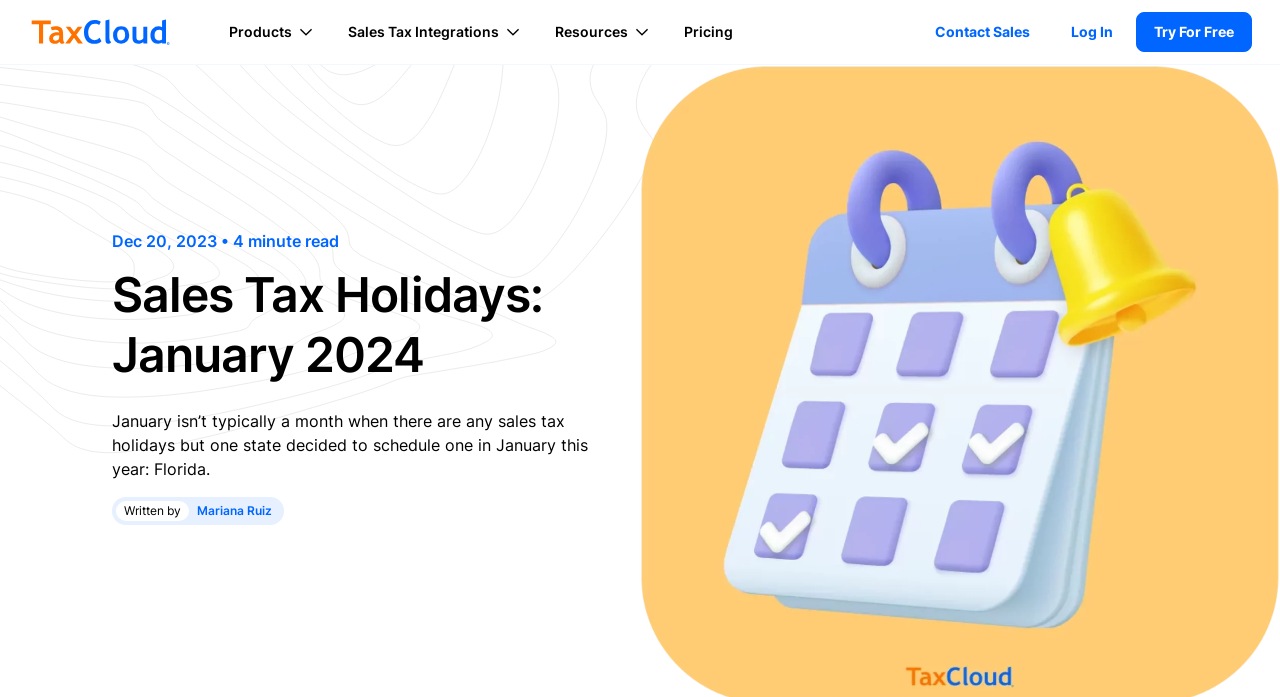Answer the following query with a single word or phrase:
What is the navigation menu item after 'Products'?

Sales Tax Integrations